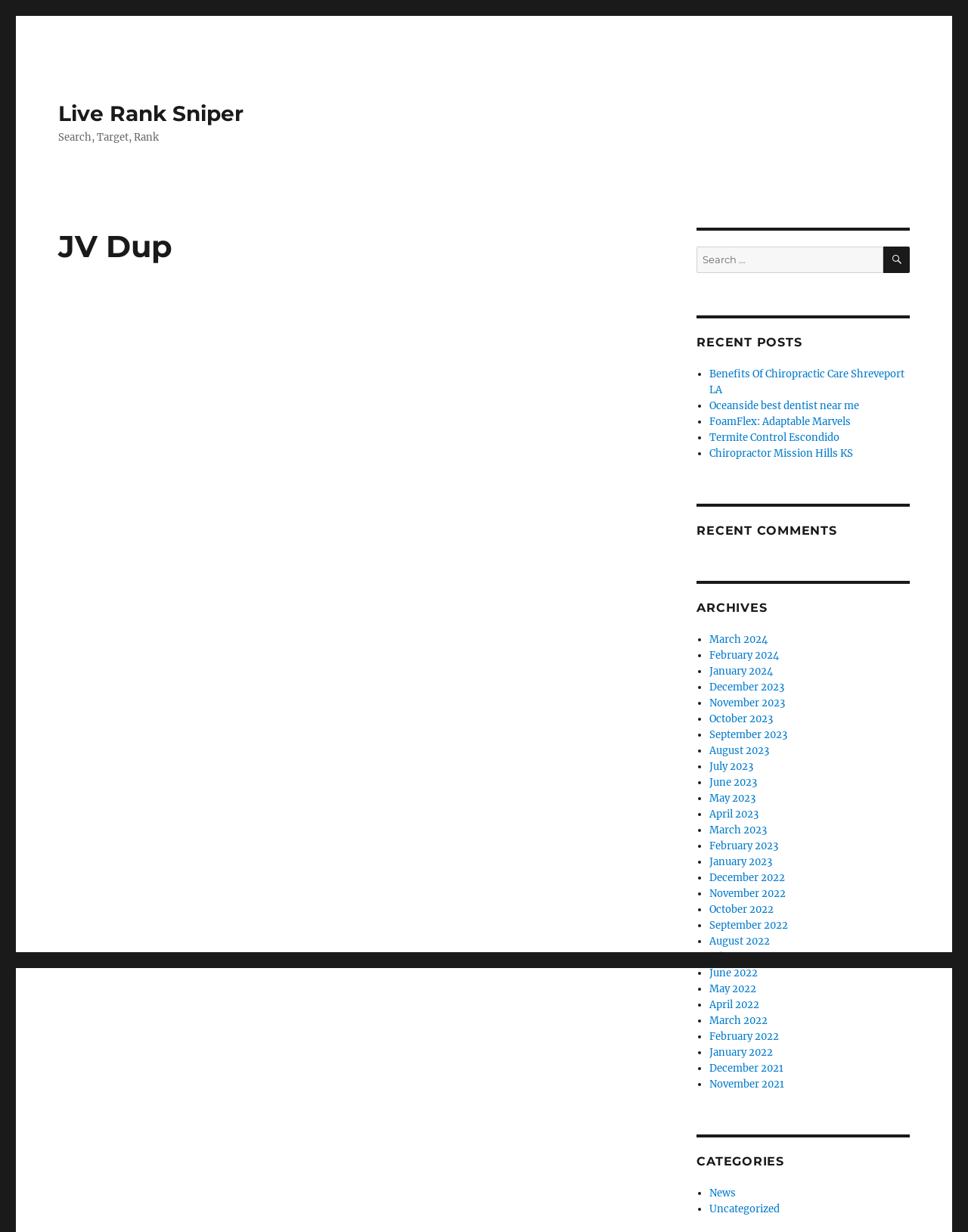Find the bounding box coordinates for the area that should be clicked to accomplish the instruction: "Browse archives".

[0.72, 0.513, 0.94, 0.886]